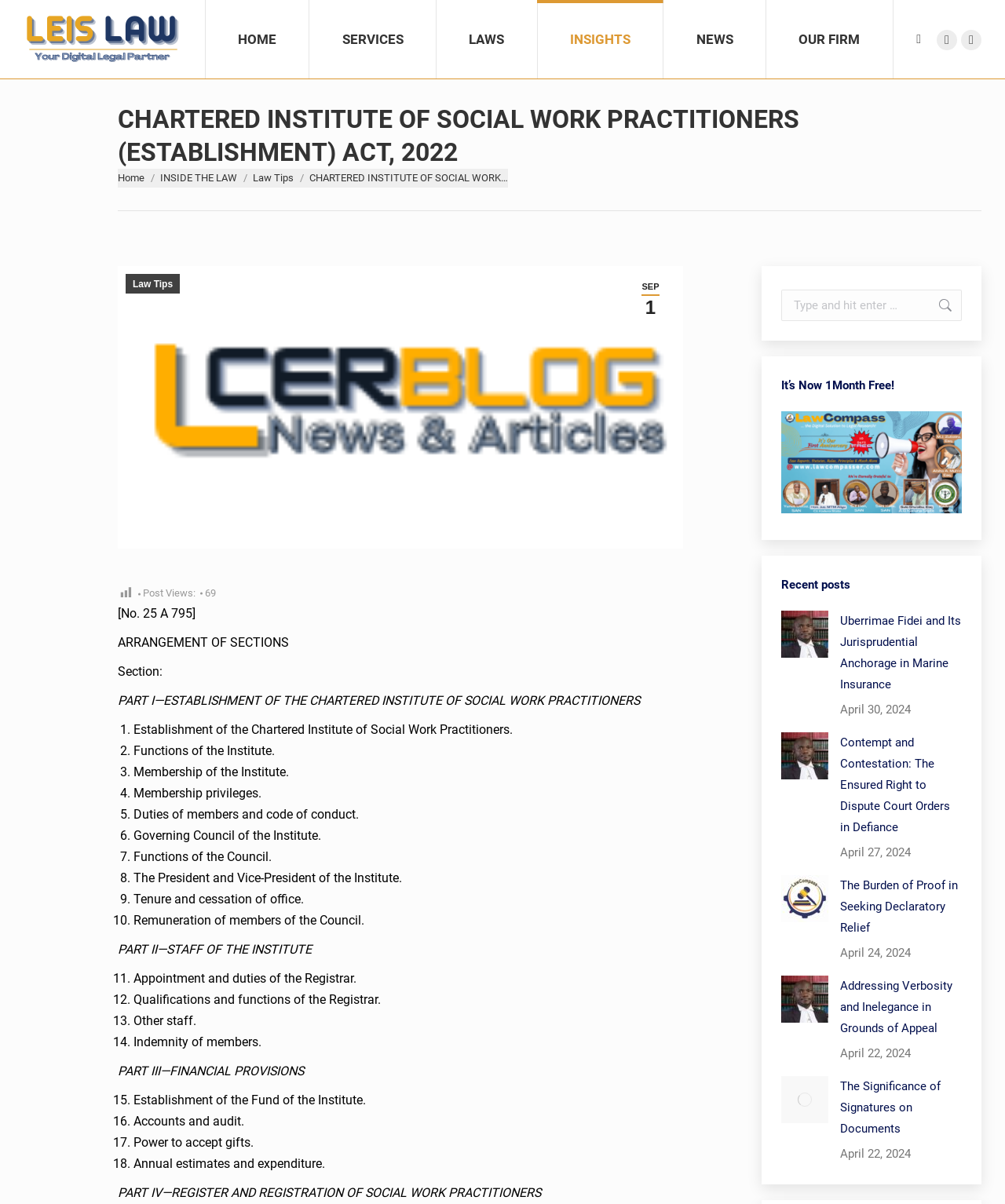Given the element description "parent_node: Search:" in the screenshot, predict the bounding box coordinates of that UI element.

[0.933, 0.241, 0.948, 0.267]